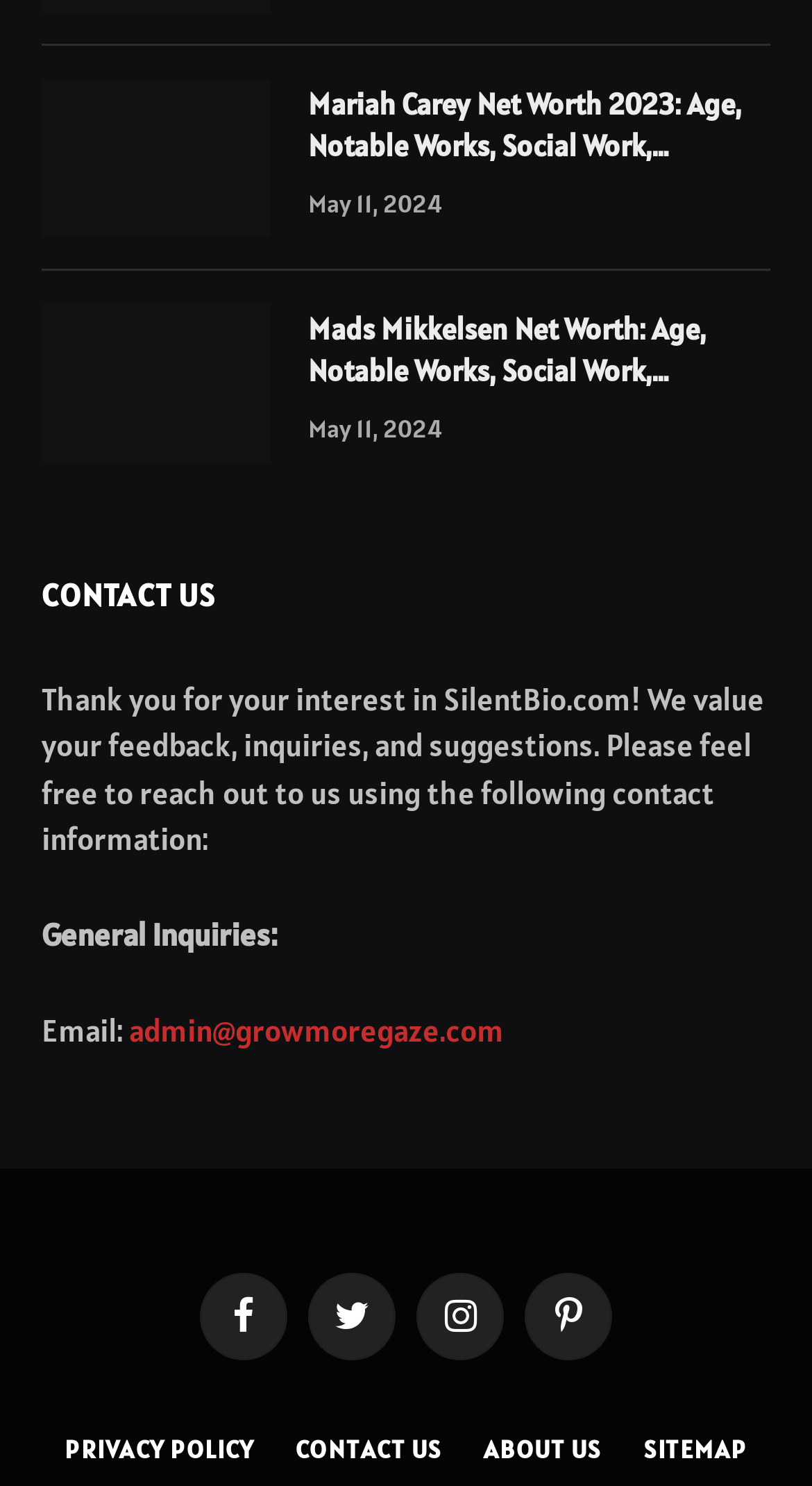Locate the UI element described as follows: "About Us". Return the bounding box coordinates as four float numbers between 0 and 1 in the order [left, top, right, bottom].

[0.596, 0.965, 0.741, 0.986]